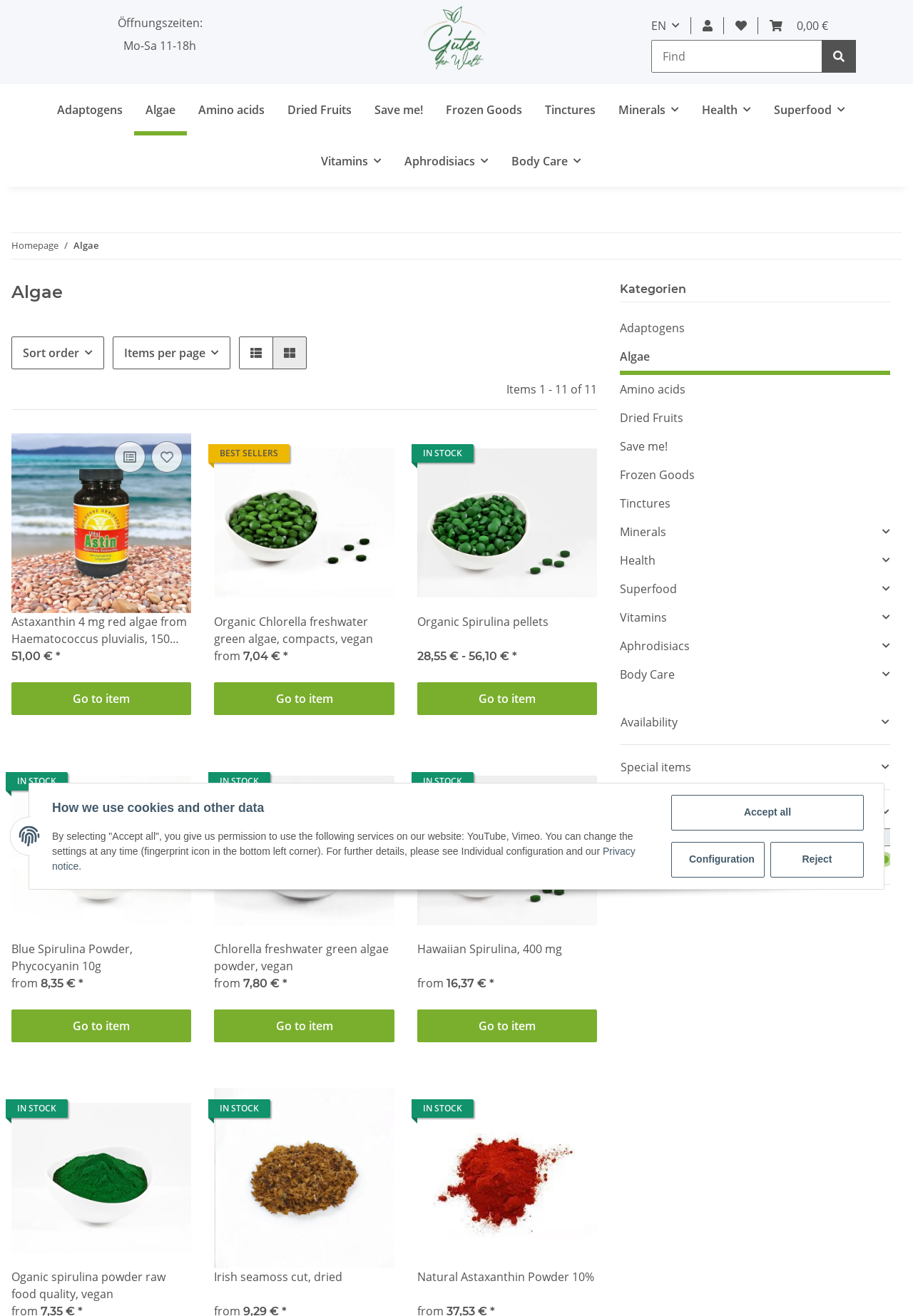Answer the following query concisely with a single word or phrase:
What is the price of Astaxanthin 4 mg red algae?

51,00 €